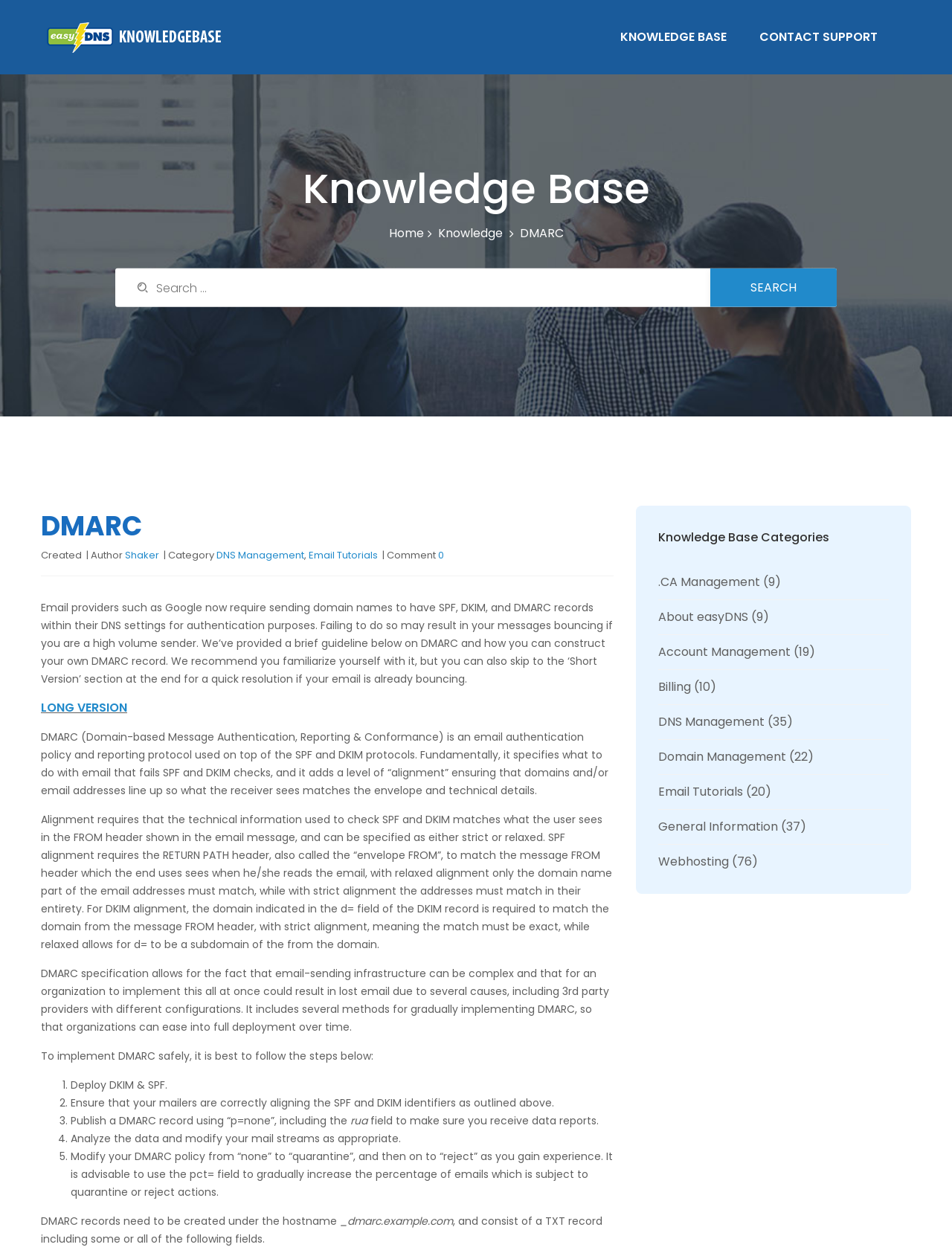What is the recommended approach to implement DMARC?
Provide a one-word or short-phrase answer based on the image.

Gradual implementation